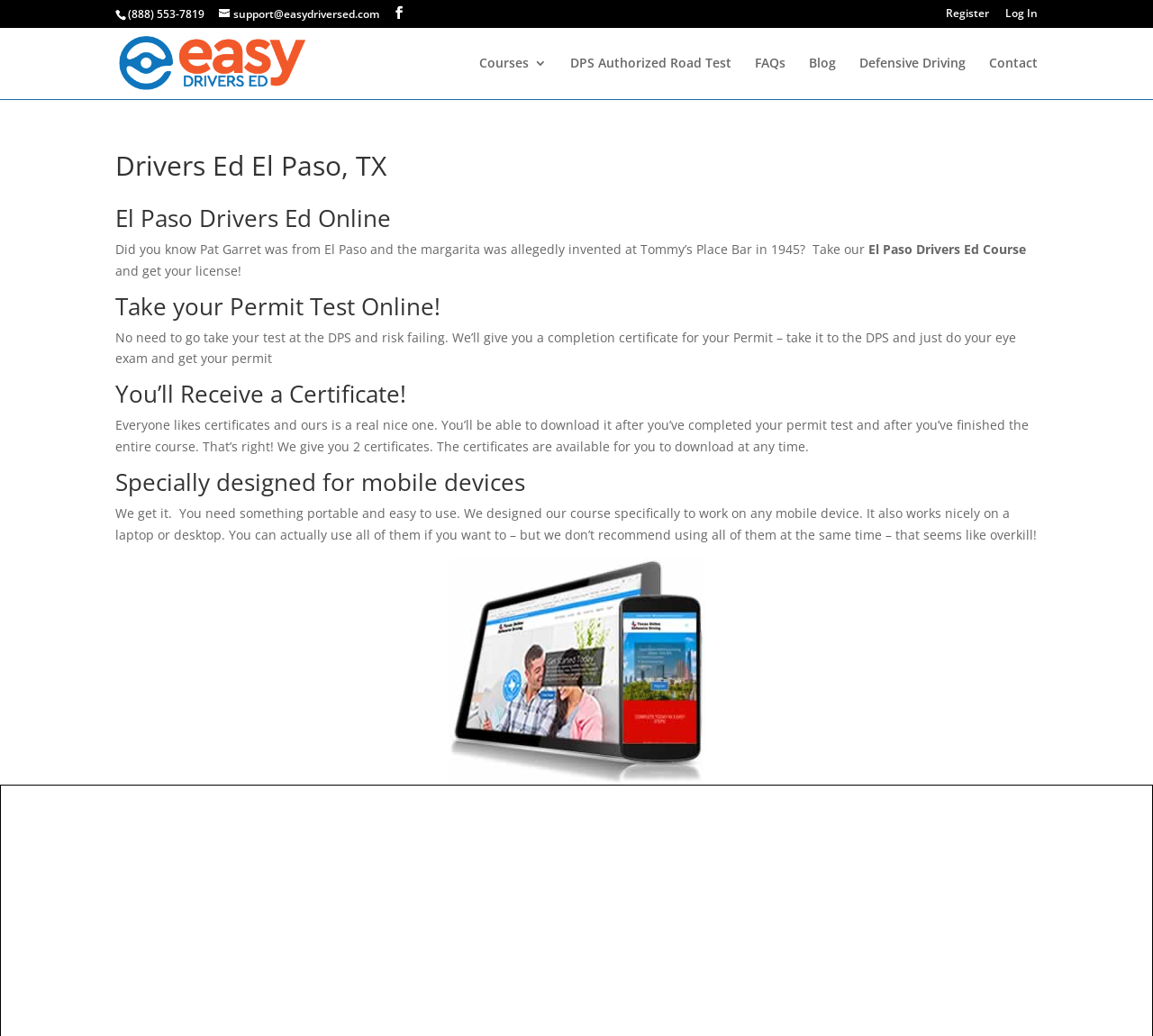Using the details from the image, please elaborate on the following question: What is the purpose of the course?

The purpose of the course is to help individuals get their driver's license. The course is designed to prepare students for the permit test, and after completing the course, students can download a completion certificate to take to the DPS to get their permit.